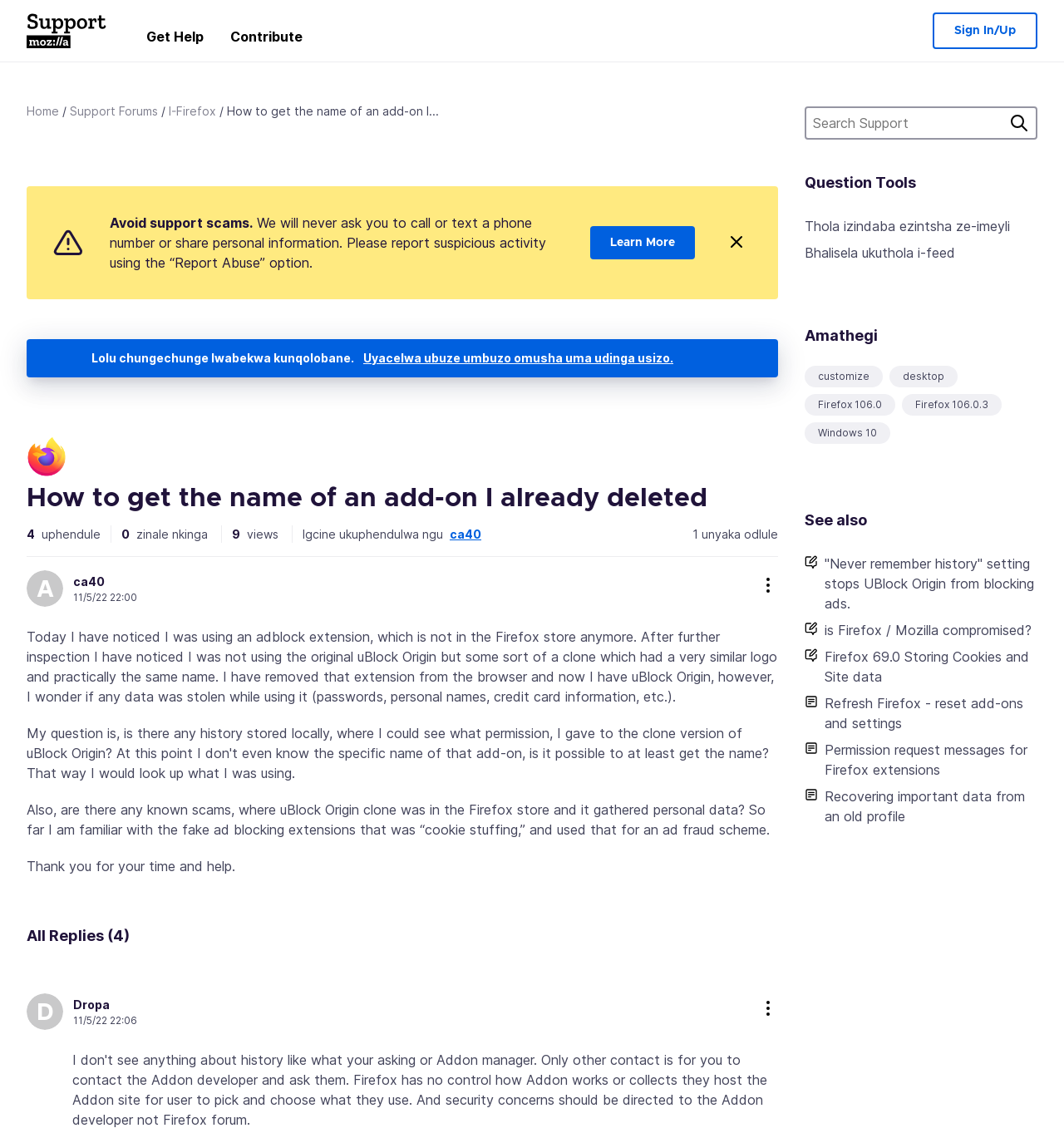How many replies are there to the question?
Please give a detailed answer to the question using the information shown in the image.

The number of replies to the question is indicated by the heading 'All Replies (4)' at the bottom of the webpage, which suggests that there are 4 replies in total.